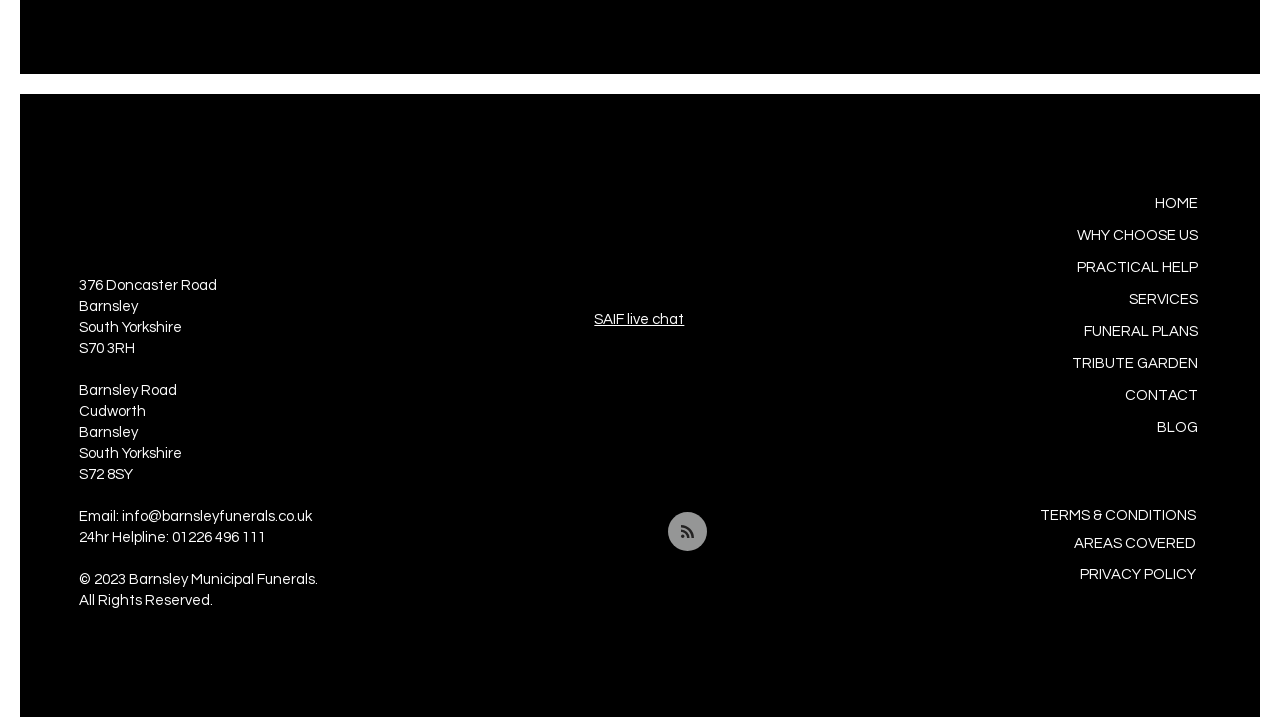Can you provide the bounding box coordinates for the element that should be clicked to implement the instruction: "View Regulatory Information"?

None